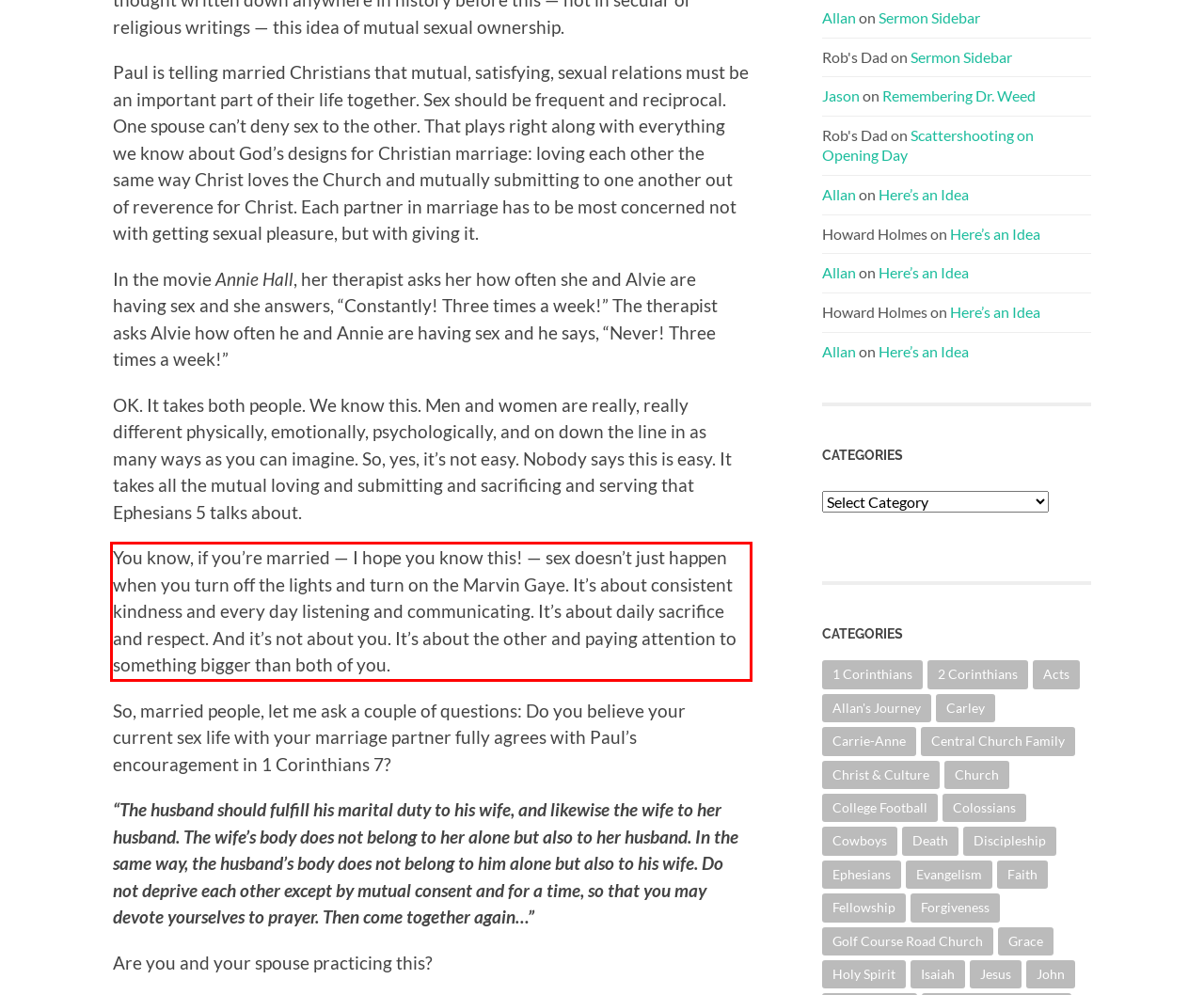Examine the webpage screenshot, find the red bounding box, and extract the text content within this marked area.

You know, if you’re married — I hope you know this! — sex doesn’t just happen when you turn off the lights and turn on the Marvin Gaye. It’s about consistent kindness and every day listening and communicating. It’s about daily sacrifice and respect. And it’s not about you. It’s about the other and paying attention to something bigger than both of you.